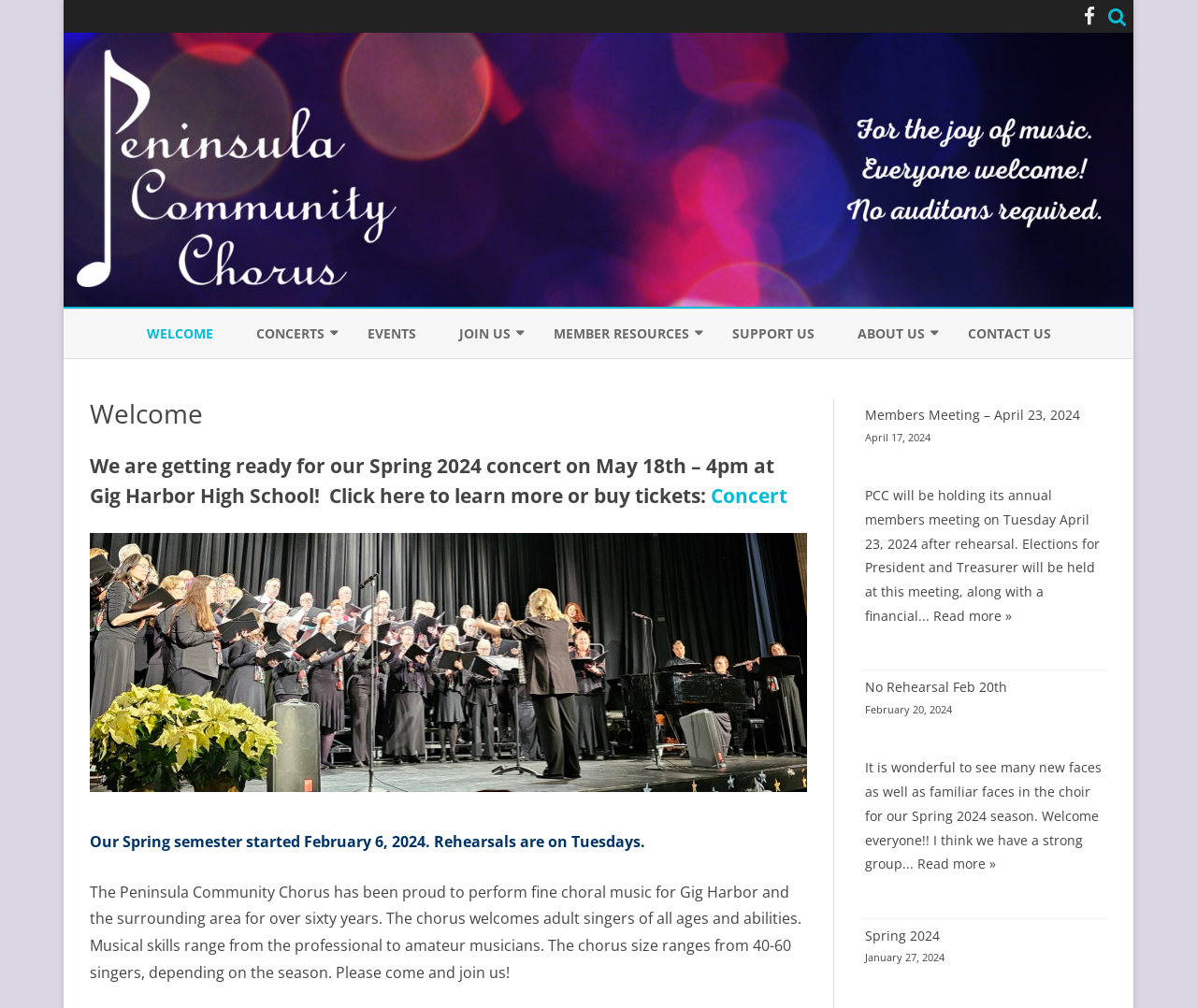Determine the bounding box for the UI element described here: "Bylaws".

[0.462, 0.431, 0.618, 0.469]